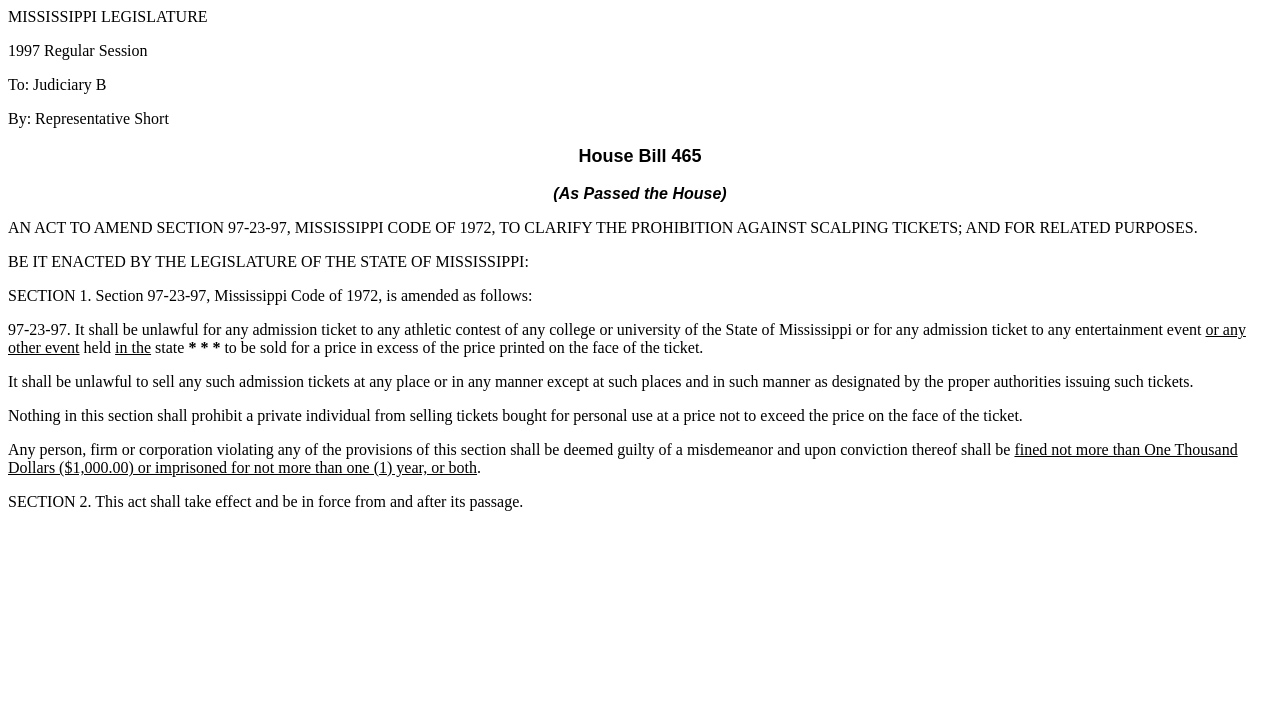Please examine the image and answer the question with a detailed explanation:
Who introduced the bill?

The webpage mentions 'By: Representative Short' which indicates that the bill was introduced by Representative Short.